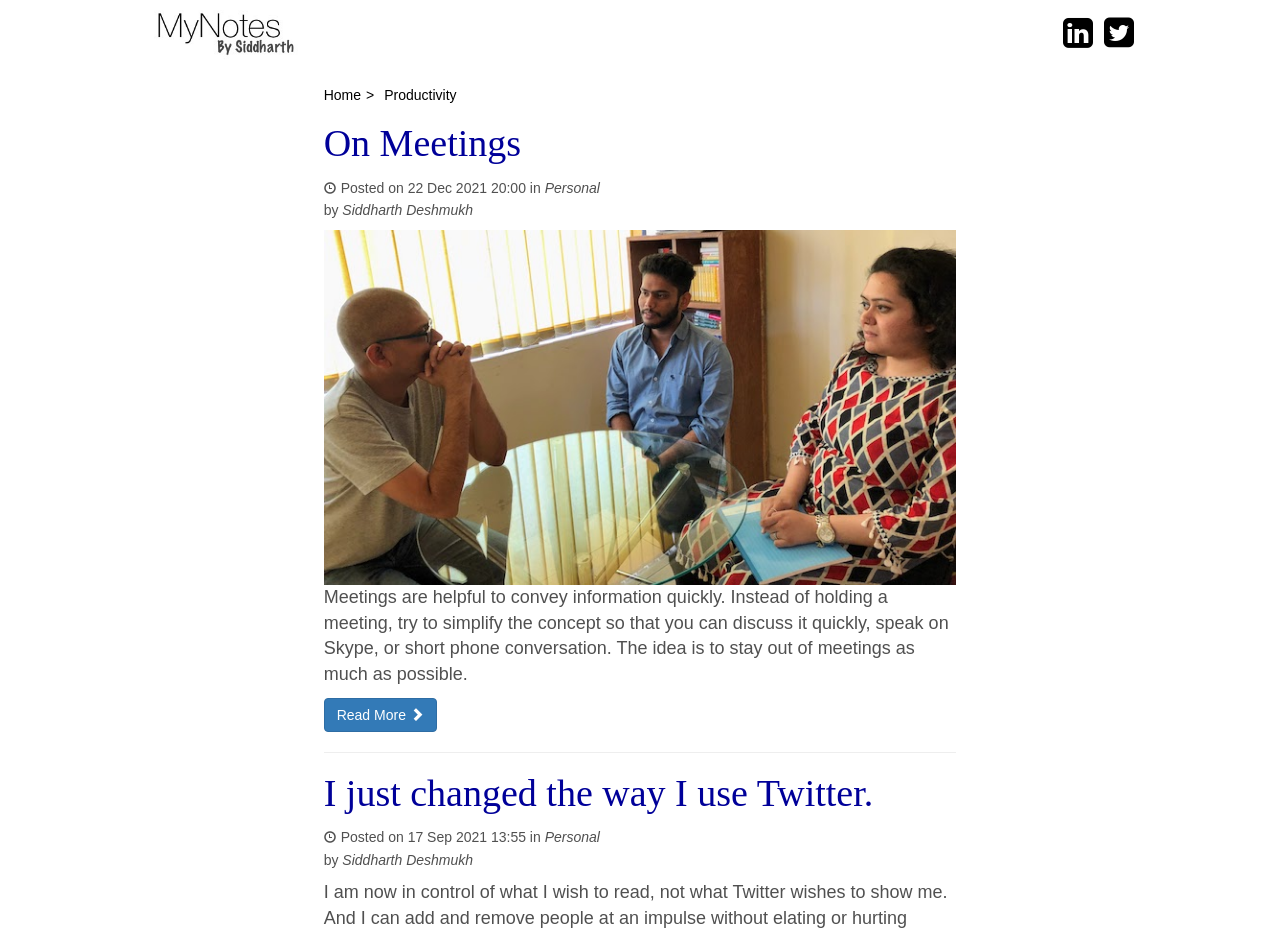Locate the bounding box of the user interface element based on this description: "Read More".

[0.253, 0.756, 0.341, 0.777]